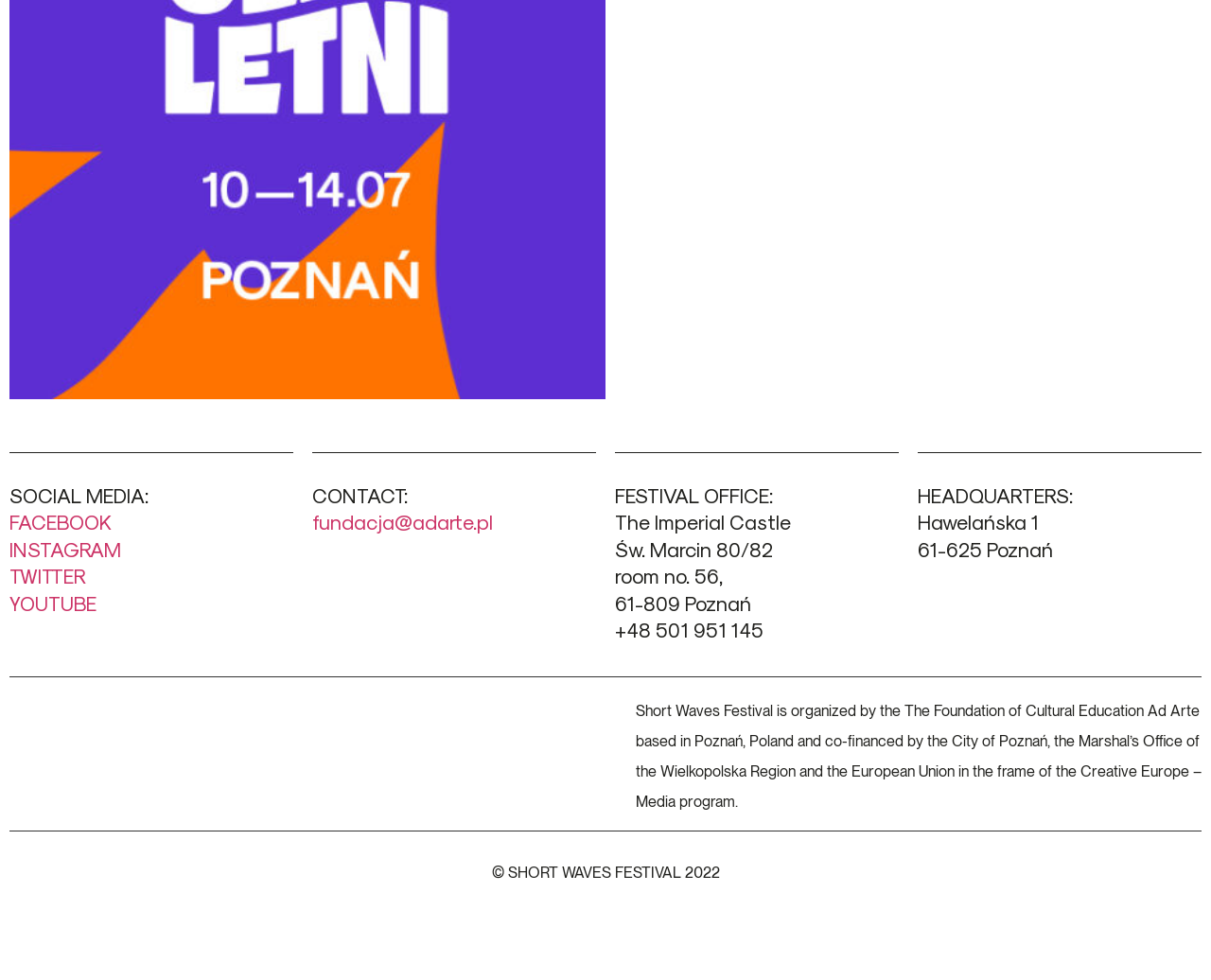What is the city where the festival headquarters is located?
Please provide a single word or phrase as your answer based on the image.

Poznań